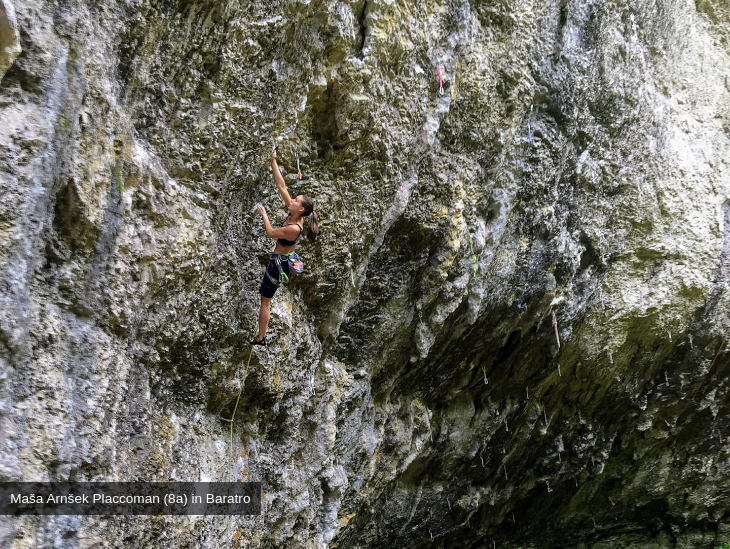In which region is the rock climb 'Placcoman' located? Using the information from the screenshot, answer with a single word or phrase.

Baratro region